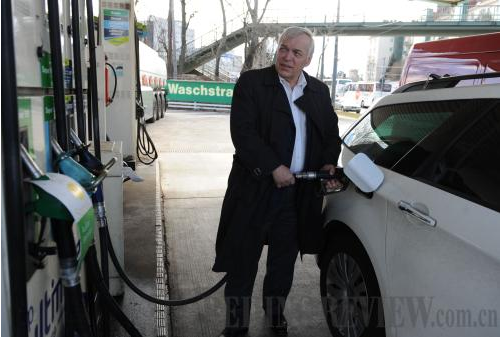Elaborate on all the features and components visible in the image.

In this image, a gentleman dressed in a stylish black coat is seen refueling his white vehicle at a gas station. He is holding a fuel nozzle, poised to fill the car's tank, while the backdrop features various fuel pumps. The setting appears to be a typical urban gas station, complete with fuel dispenser signage. Bright sunlight filters through the scene, casting natural light and highlighting the activity. The presence of several vehicles and the infrastructure of the gas station adds context, indicating a busy and practical moment of driver routine. This image captures a blend of everyday life and the essential task of refueling, resonating with themes of modern transportation and mobility.